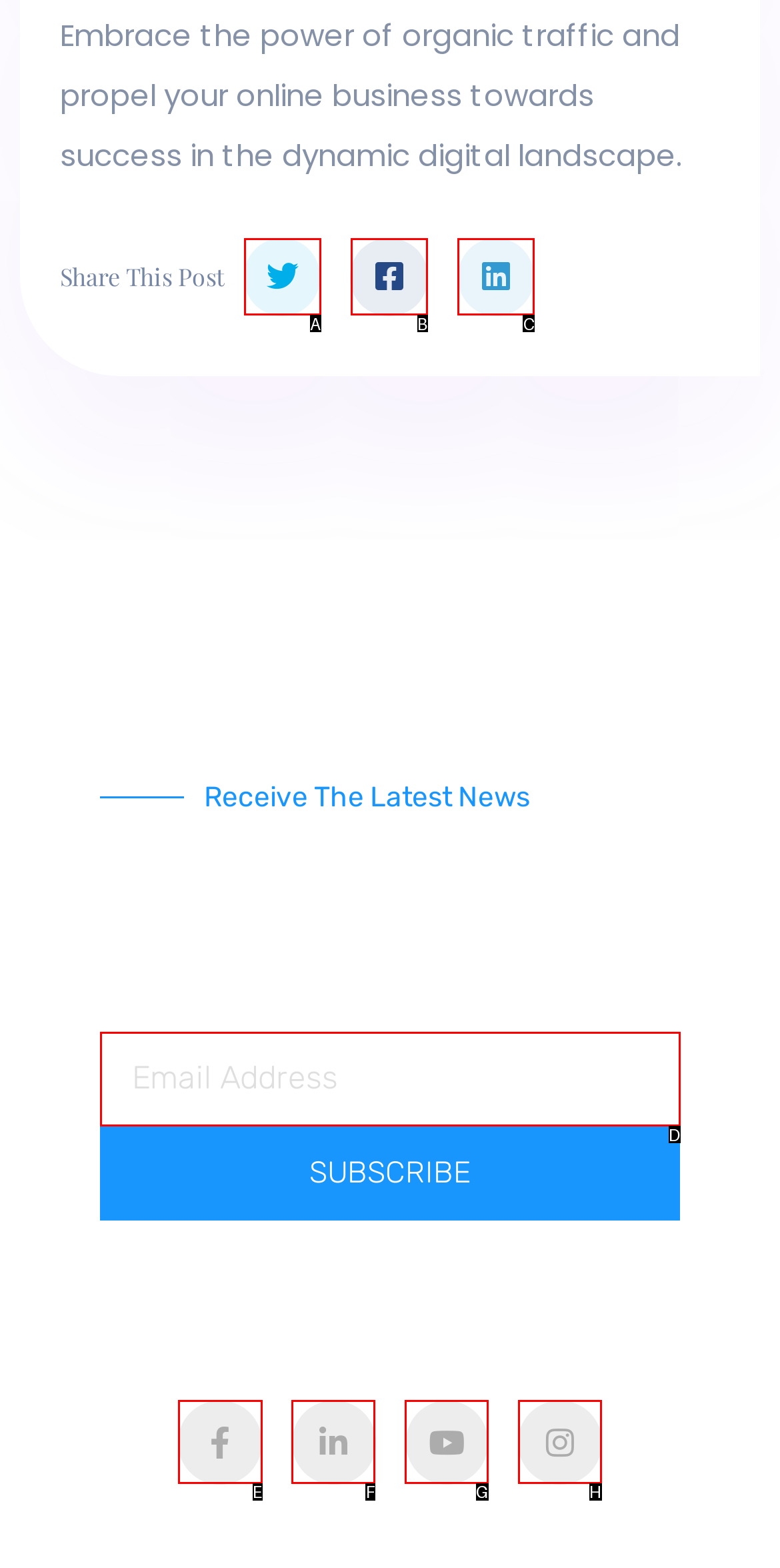Out of the given choices, which letter corresponds to the UI element required to Find us on Facebook? Answer with the letter.

E